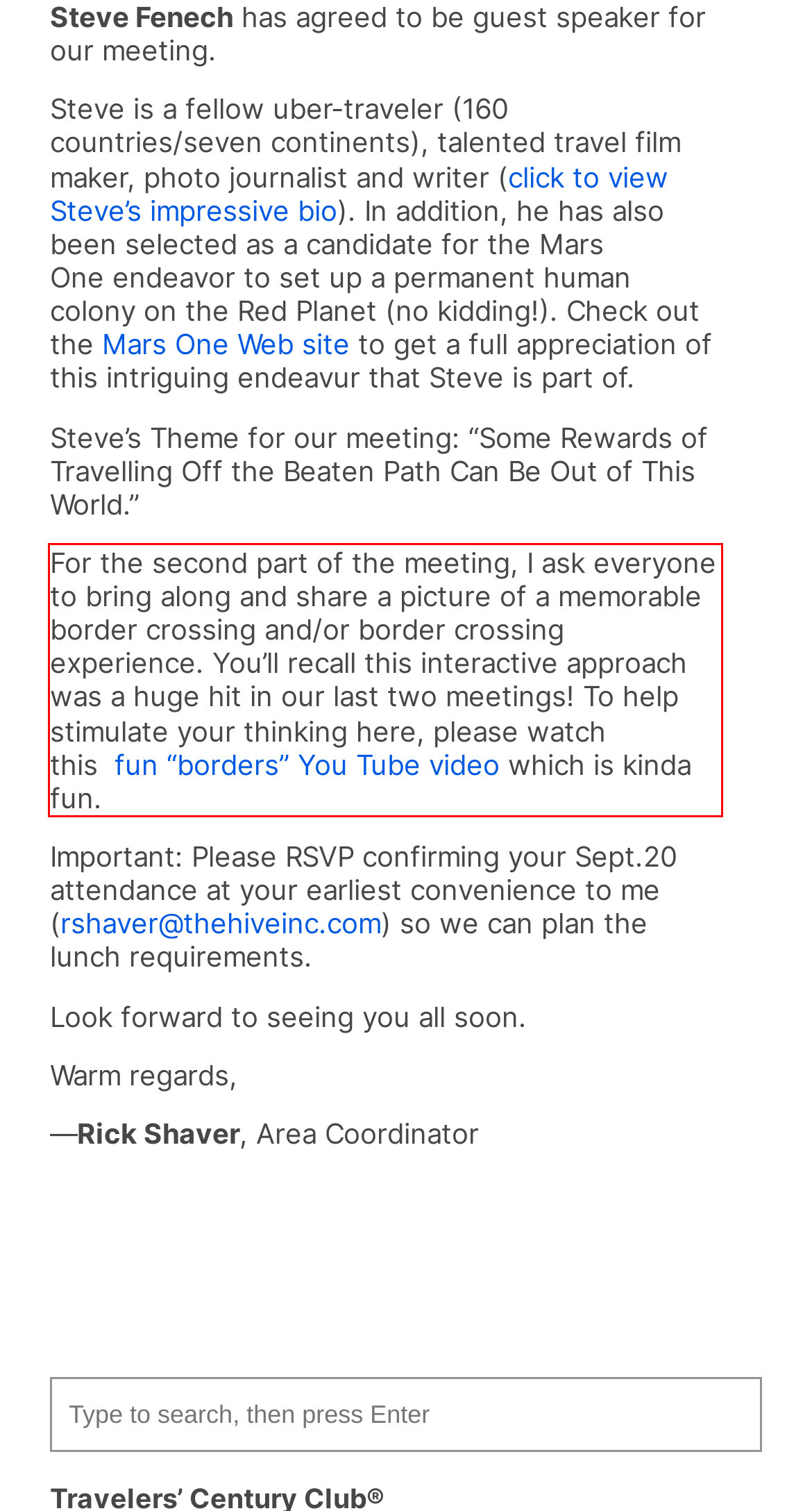Using the provided webpage screenshot, identify and read the text within the red rectangle bounding box.

For the second part of the meeting, I ask everyone to bring along and share a picture of a memorable border crossing and/or border crossing experience. You’ll recall this interactive approach was a huge hit in our last two meetings! To help stimulate your thinking here, please watch this fun “borders” You Tube video which is kinda fun.